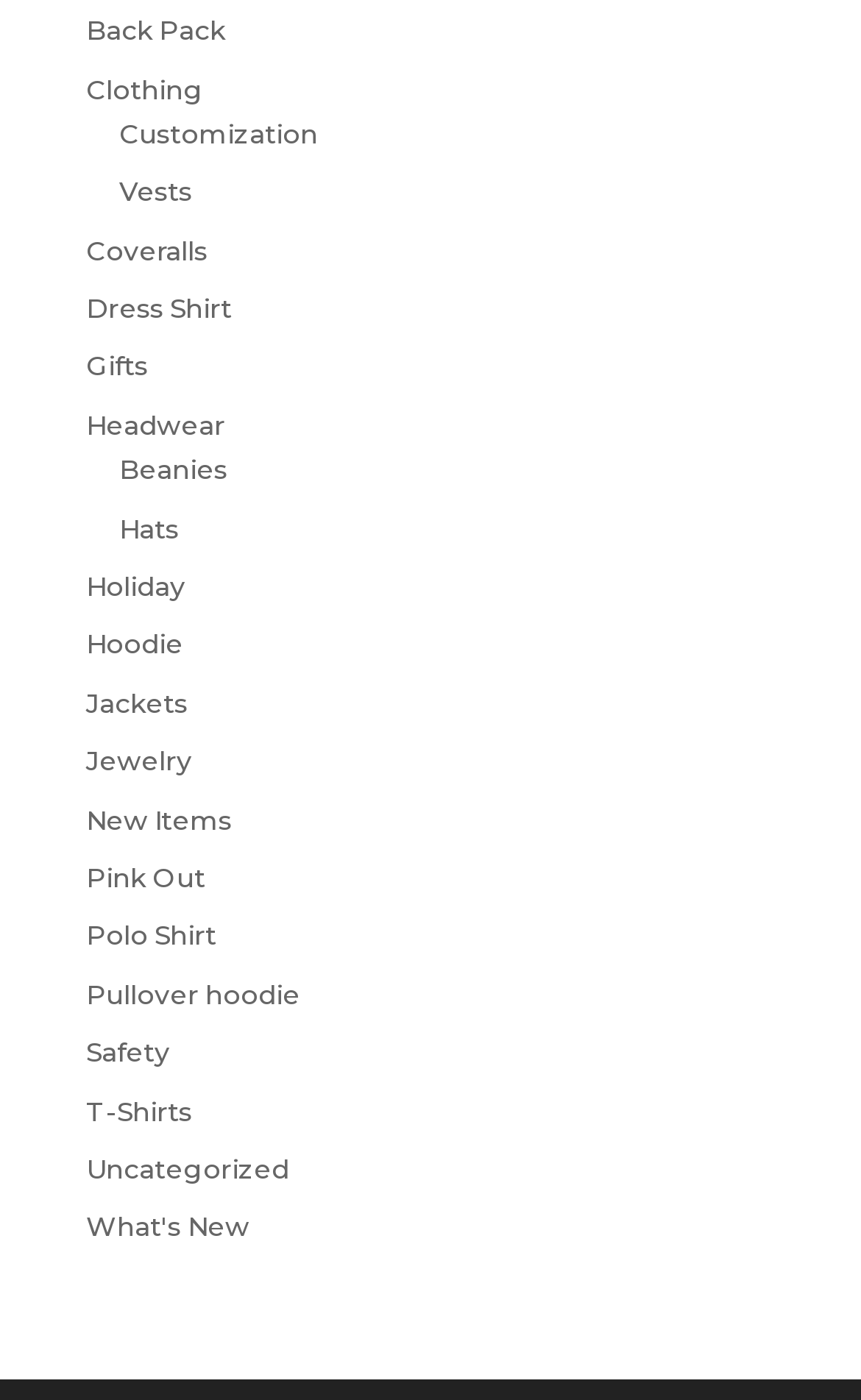Find and indicate the bounding box coordinates of the region you should select to follow the given instruction: "Visit What's New page".

[0.1, 0.864, 0.29, 0.888]